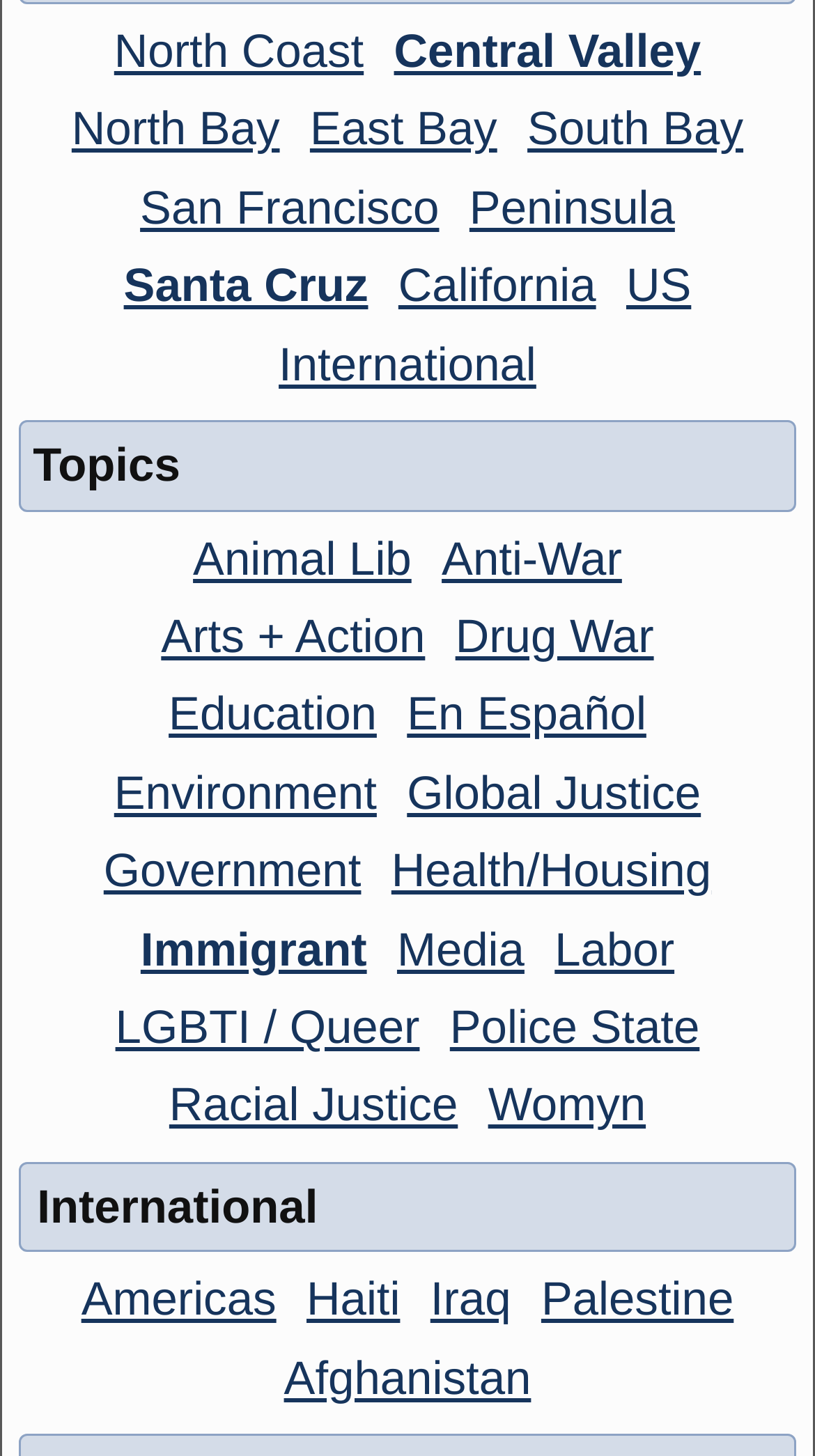Determine the bounding box coordinates for the HTML element described here: "LGBTI / Queer".

[0.129, 0.687, 0.528, 0.723]